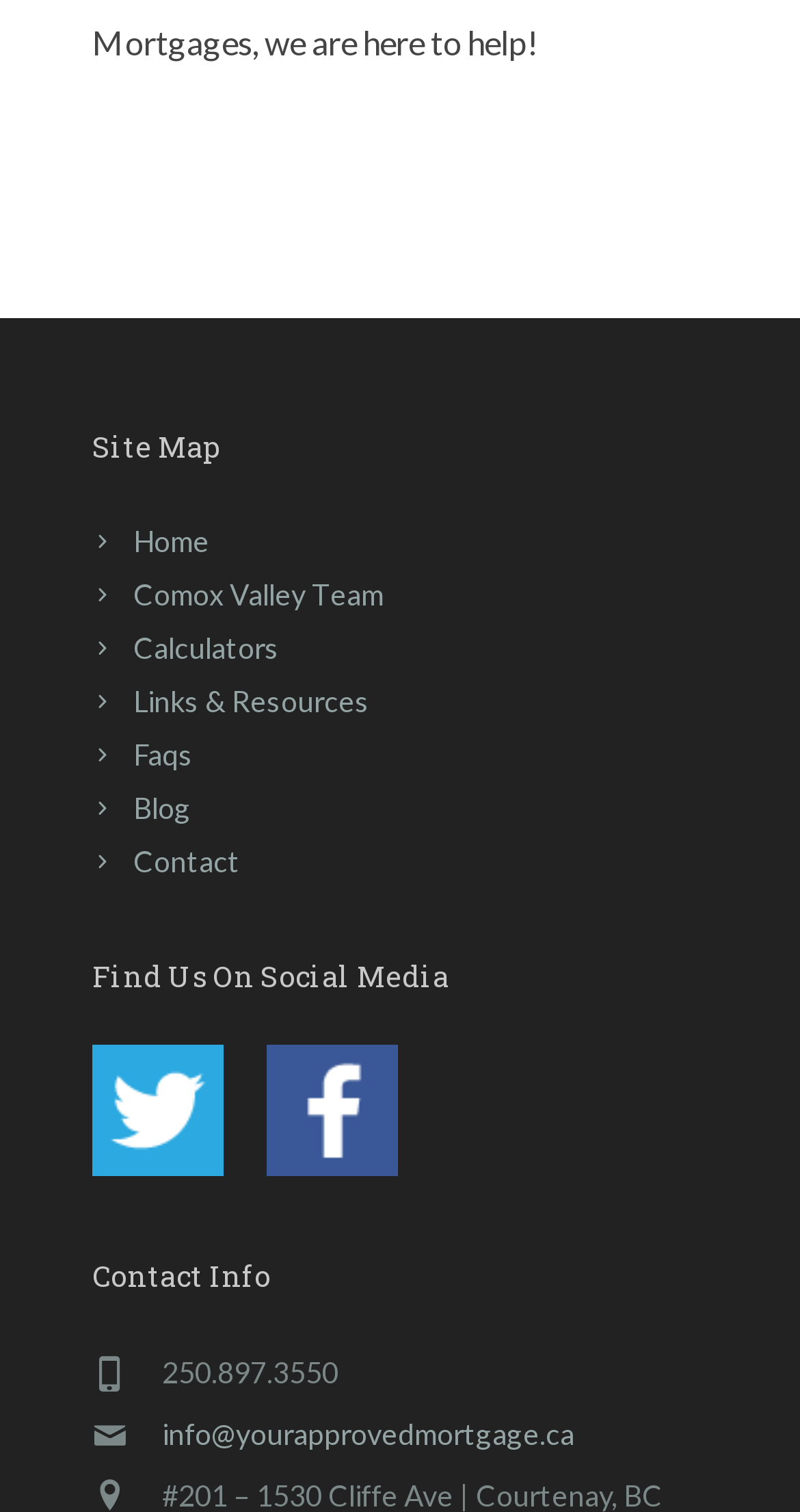Please determine the bounding box of the UI element that matches this description: alt="Twitter". The coordinates should be given as (top-left x, top-left y, bottom-right x, bottom-right y), with all values between 0 and 1.

[0.115, 0.691, 0.279, 0.789]